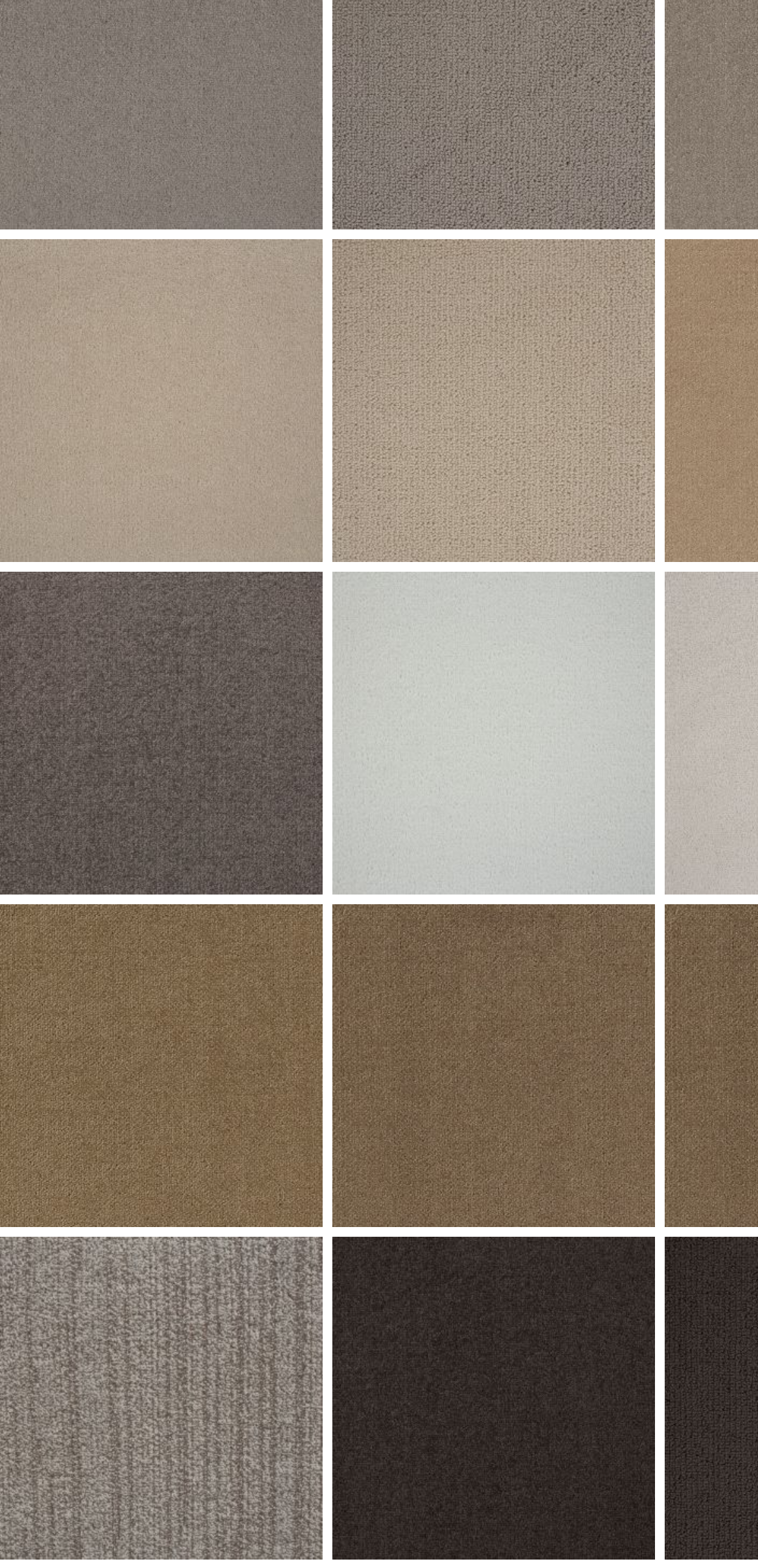Find the bounding box coordinates for the area you need to click to carry out the instruction: "Click on SOLDY LUXE LOOP TELETHON 1071-1007". The coordinates should be four float numbers between 0 and 1, indicated as [left, top, right, bottom].

[0.438, 0.152, 0.864, 0.358]